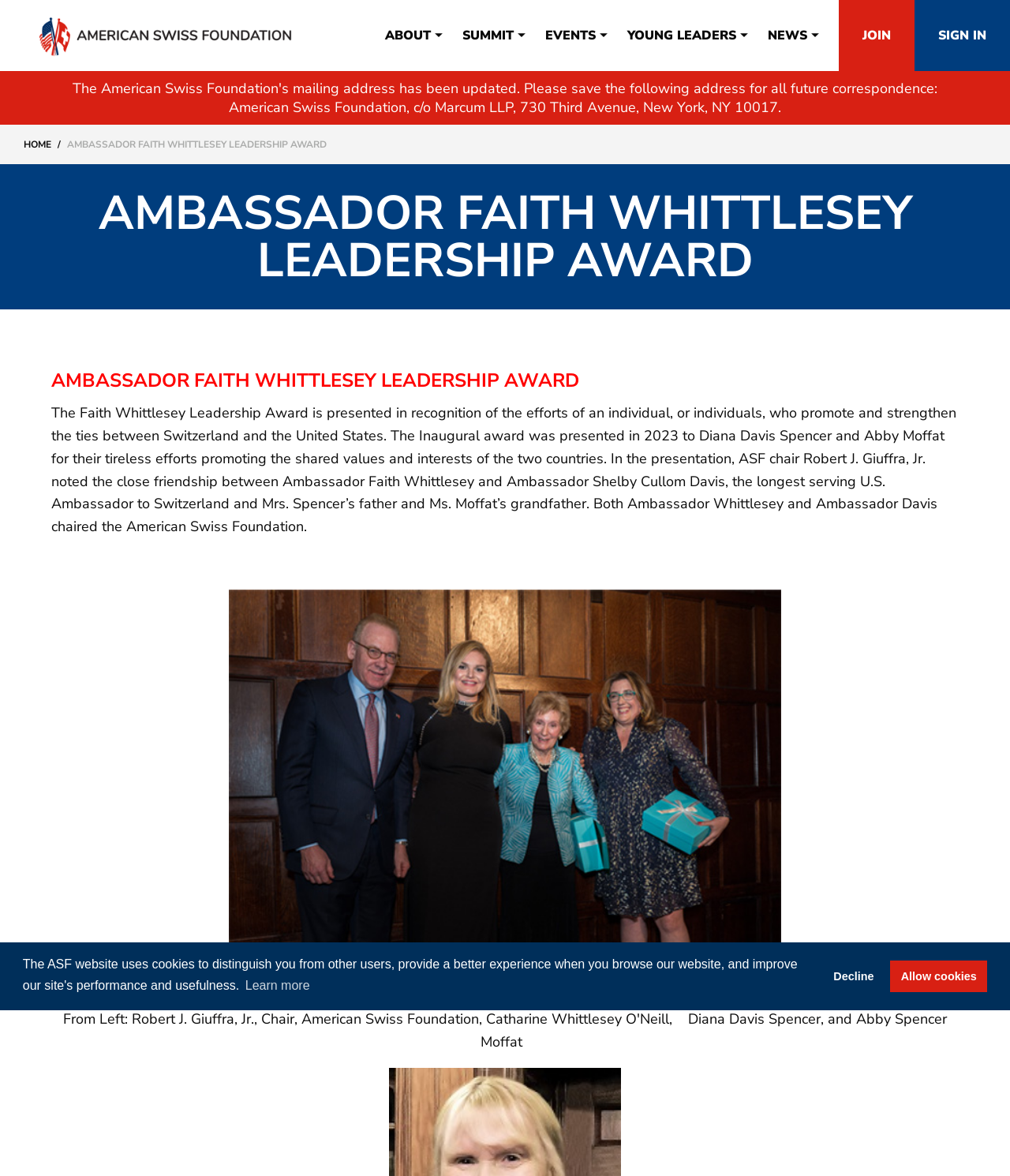Produce an elaborate caption capturing the essence of the webpage.

The webpage is about the Ambassador Faith Whittlesey Leadership Award, presented by the American Swiss Foundation. At the top of the page, there is a header section with the foundation's logo and a horizontal menu bar with five menu items: ABOUT, SUMMIT, EVENTS, YOUNG LEADERS, and NEWS. On the right side of the header, there are two links: JOIN and SIGN IN.

Below the header, there is a section with the award's title, "AMBASSADOR FAITH WHITTLESEY LEADERSHIP AWARD", in a large font size. Underneath, there is a brief description of the award, explaining that it recognizes individuals who promote and strengthen the ties between Switzerland and the United States.

To the right of the description, there is an image related to the award. Below the image, there is a section with the title "2023 Award Presentation". The page also has a footer section with the foundation's address and a link to the HOME page.

At the bottom of the page, there is a cookie consent dialog with three buttons: "Learn more about cookies", "Deny cookies", and "Allow cookies".